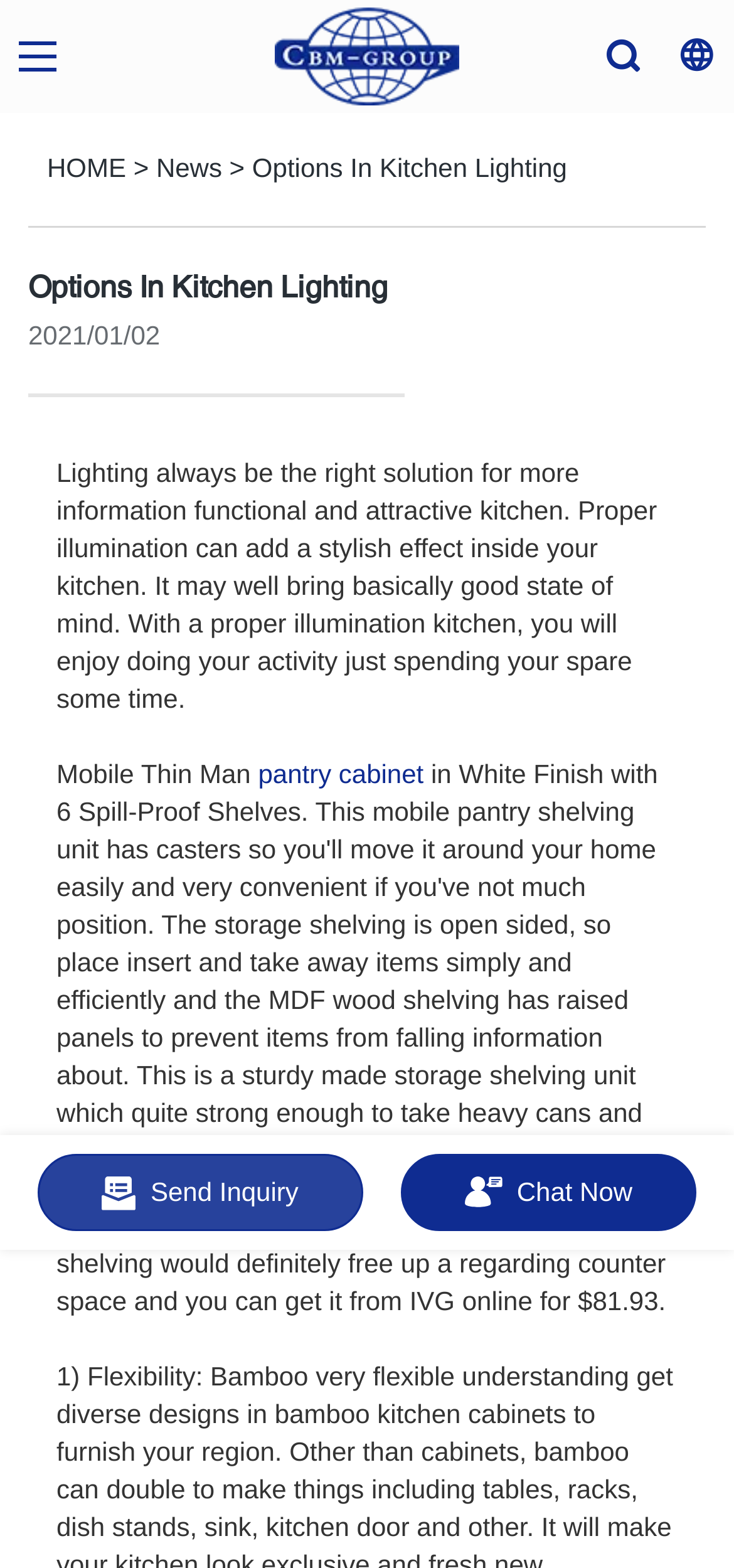What is the name of the company on the webpage?
From the details in the image, provide a complete and detailed answer to the question.

The name of the company on the webpage is CBM, which is mentioned in the link and image elements at the top of the page.